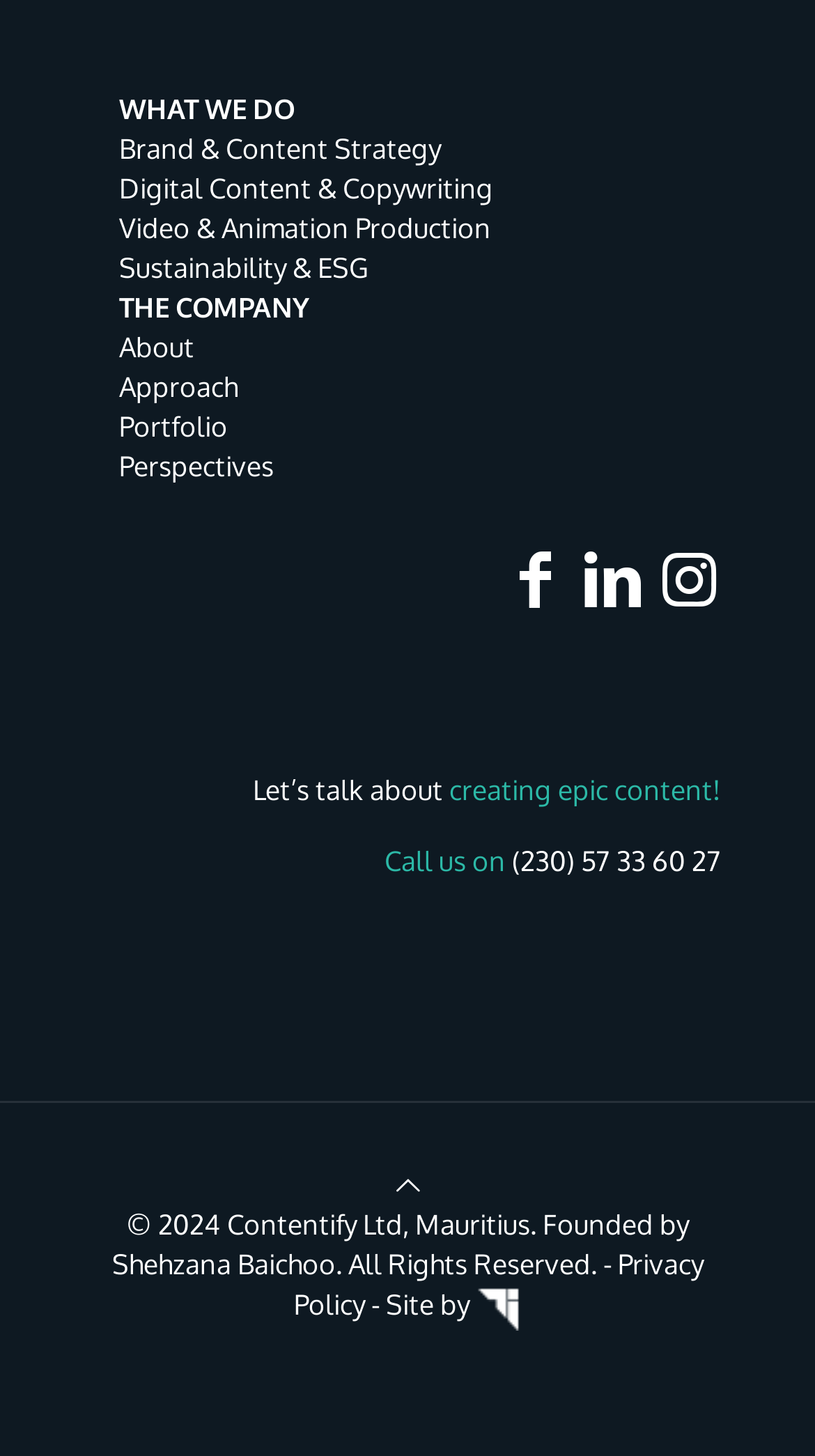What is the phone number to contact the company?
Please provide a single word or phrase answer based on the image.

(230) 57 33 60 27